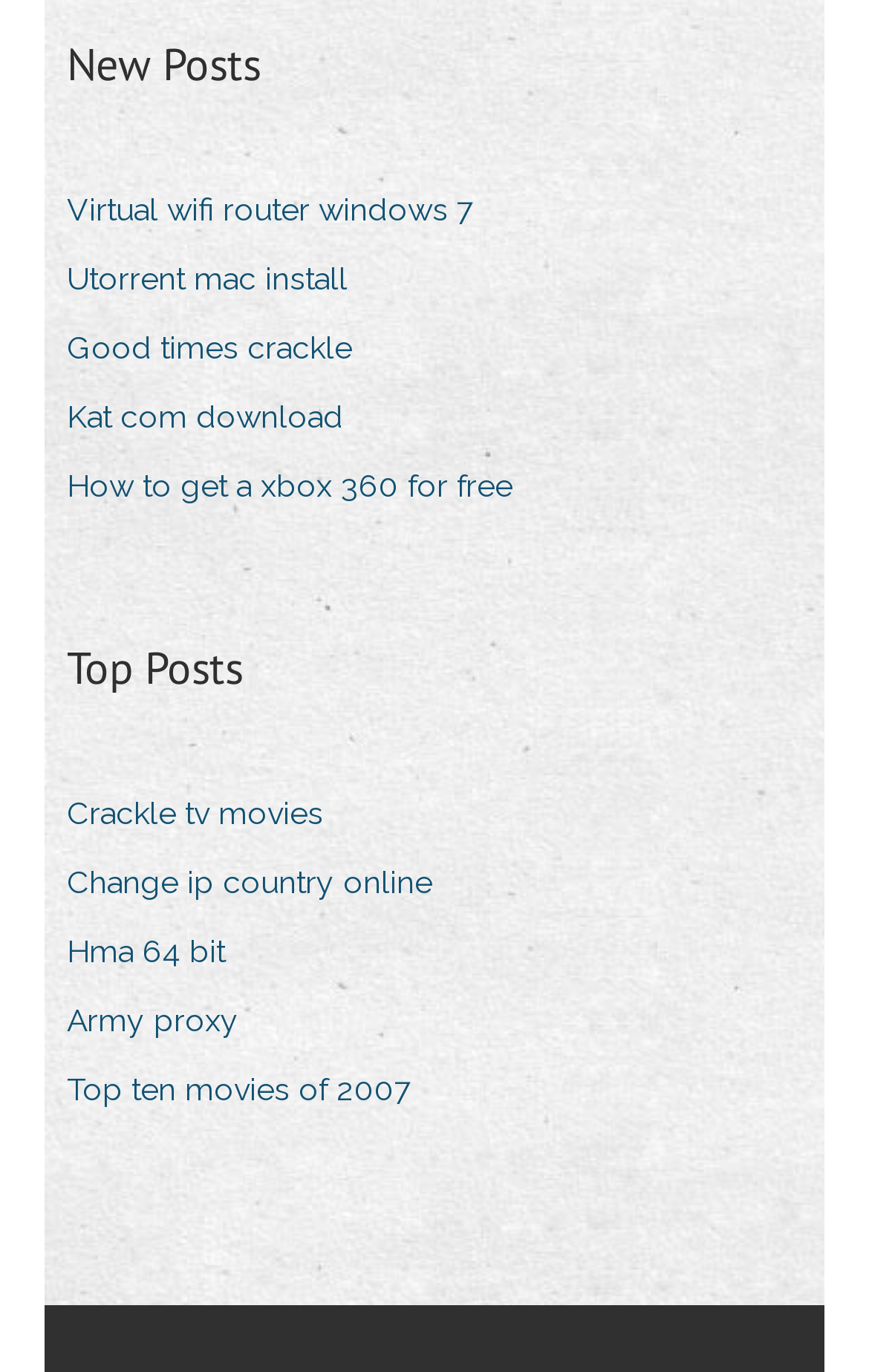What is the category of the first post?
Using the image, elaborate on the answer with as much detail as possible.

The first post is categorized under 'New Posts' as indicated by the heading element with OCR text 'New Posts' at coordinates [0.077, 0.022, 0.3, 0.071].